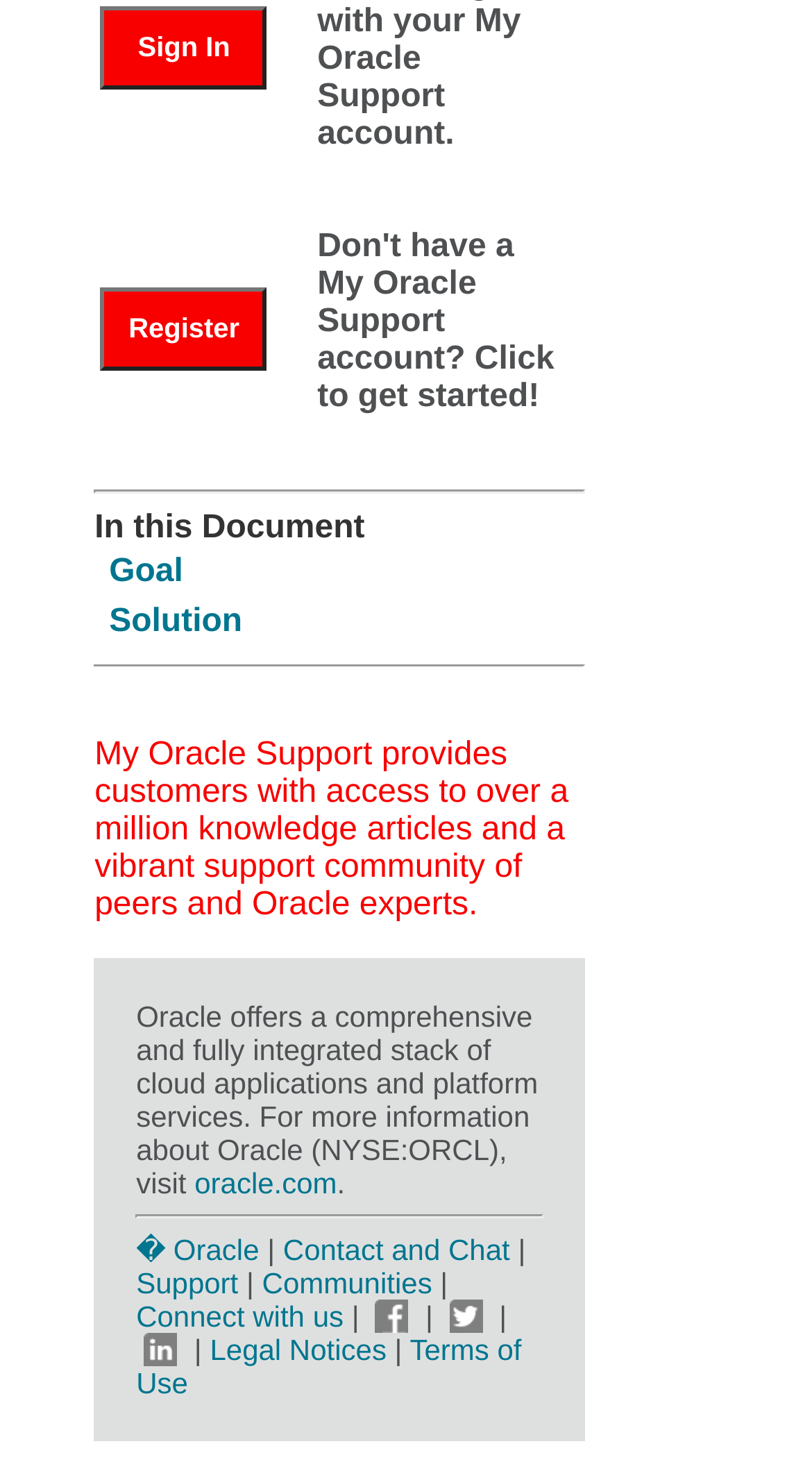Please identify the bounding box coordinates of the region to click in order to complete the given instruction: "Get sewing tutorials". The coordinates should be four float numbers between 0 and 1, i.e., [left, top, right, bottom].

None